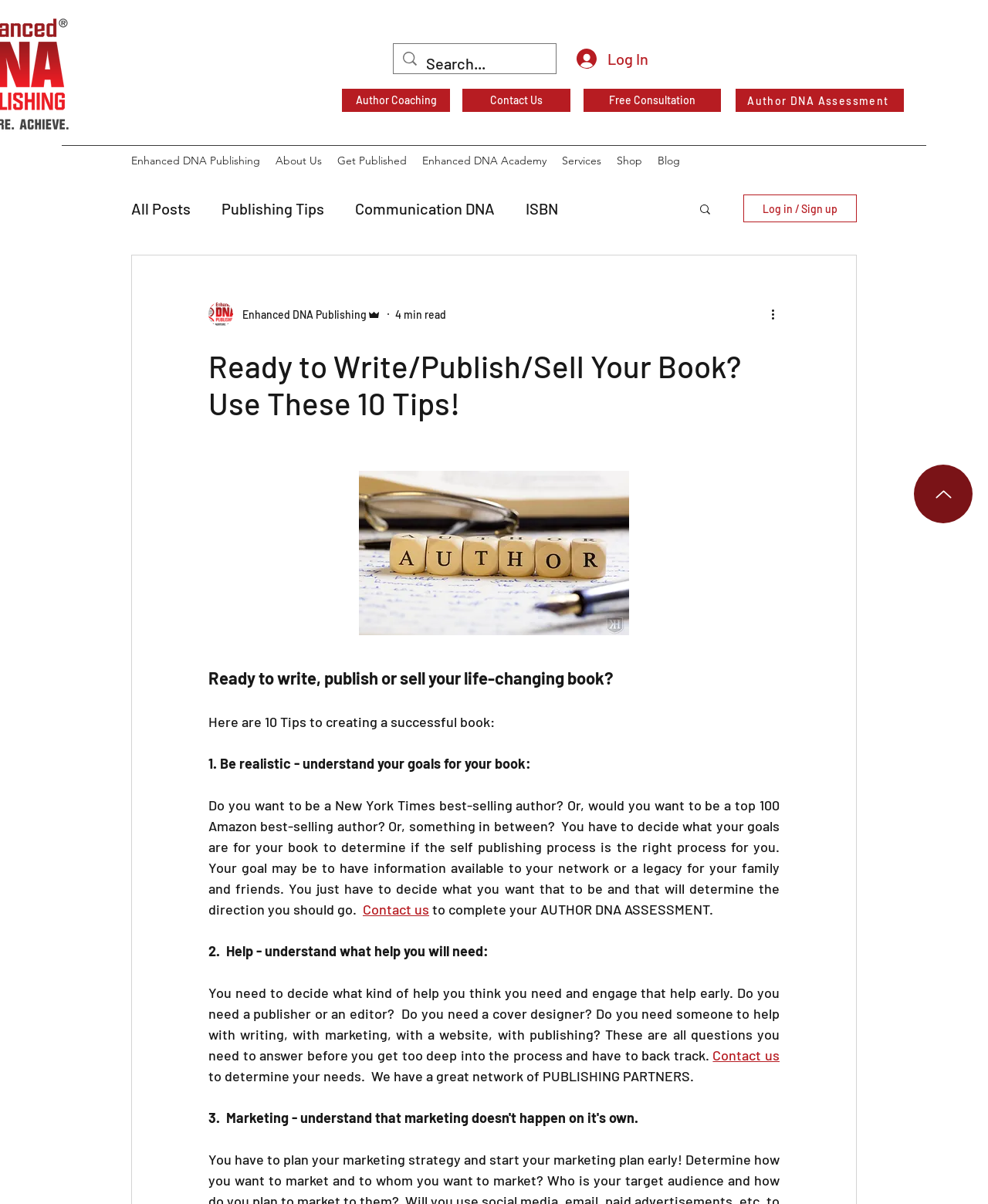Respond with a single word or phrase to the following question:
How many tips are provided for creating a successful book?

10